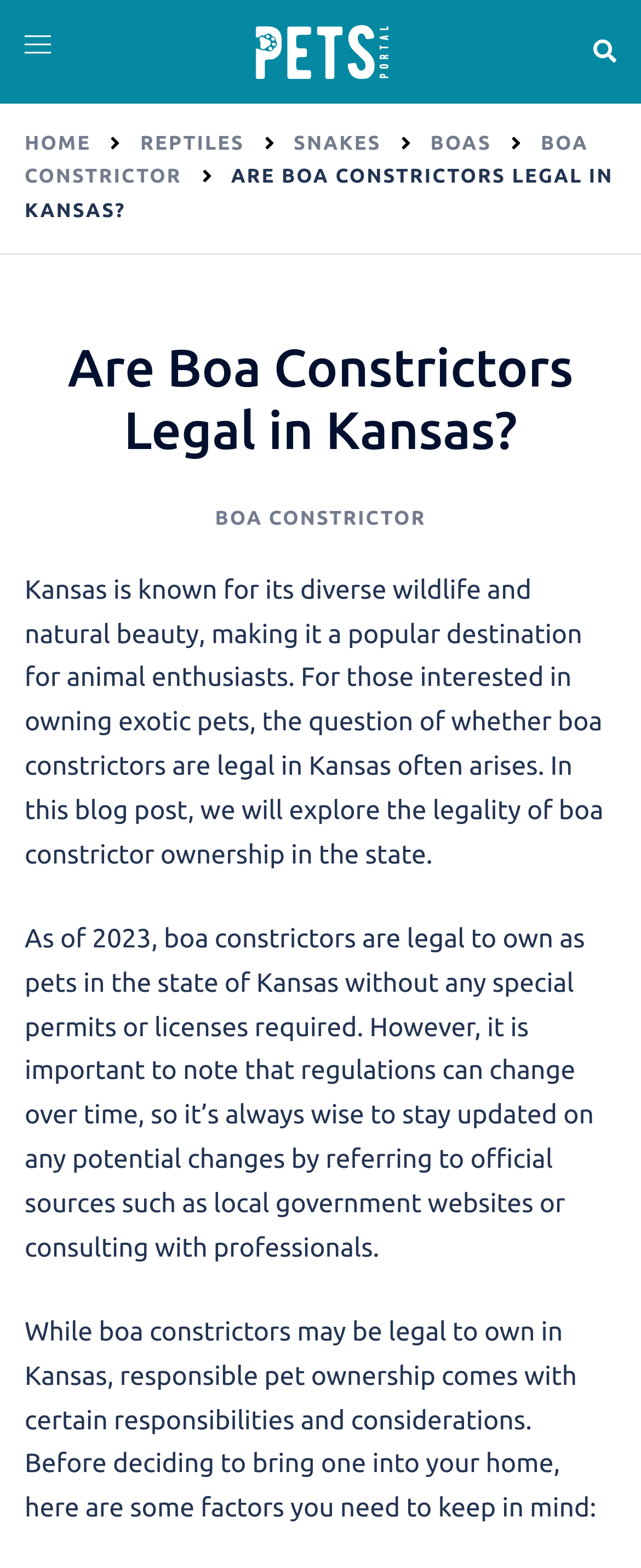Generate a thorough caption detailing the webpage content.

The webpage is about the legality of owning boa constrictors as pets in Kansas. At the top left corner, there is a toggle menu link accompanied by a small image. Next to it, the website's logo, "ThePetsPortal.com", is displayed with an image. On the top right corner, there is a search link with an image.

Below the top section, there is a navigation bar with breadcrumbs, consisting of links to "HOME", "REPTILES", "SNAKES", "BOAS", and "BOA CONSTRICTOR", each accompanied by a small image. The "BOA CONSTRICTOR" link is the longest and spans almost the entire width of the navigation bar.

The main content of the webpage is divided into sections. The first section has a heading "Are Boa Constrictors Legal in Kansas?" and a brief introduction to the topic, mentioning Kansas' diverse wildlife and the question of owning exotic pets. 

Below the introduction, there is a section that answers the question, stating that as of 2023, boa constrictors are legal to own as pets in Kansas without special permits or licenses. However, it advises readers to stay updated on any potential changes to the regulations.

The final section discusses the responsibilities and considerations that come with owning a boa constrictor as a pet, encouraging readers to think carefully before deciding to bring one home.